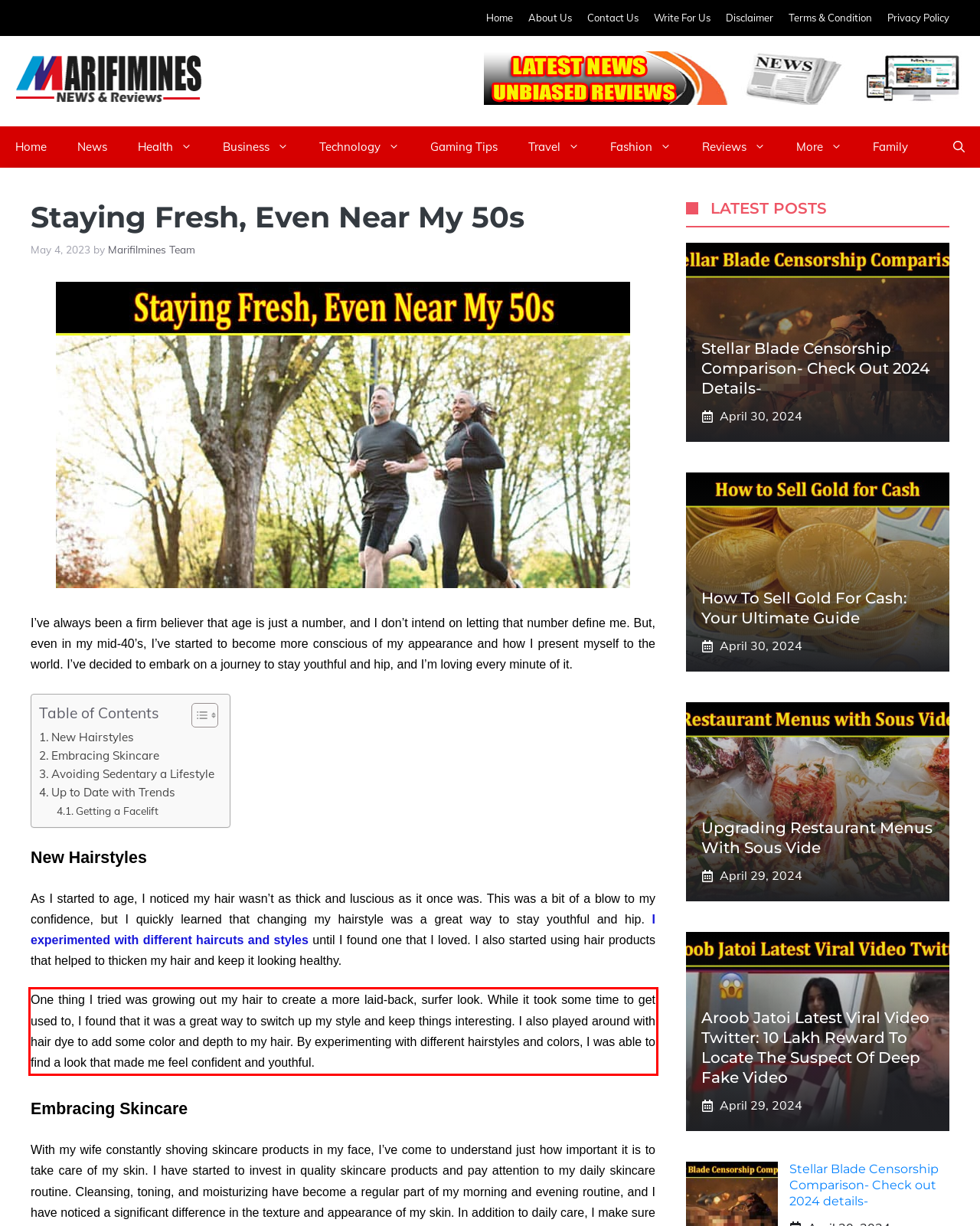Analyze the screenshot of the webpage and extract the text from the UI element that is inside the red bounding box.

One thing I tried was growing out my hair to create a more laid-back, surfer look. While it took some time to get used to, I found that it was a great way to switch up my style and keep things interesting. I also played around with hair dye to add some color and depth to my hair. By experimenting with different hairstyles and colors, I was able to find a look that made me feel confident and youthful.